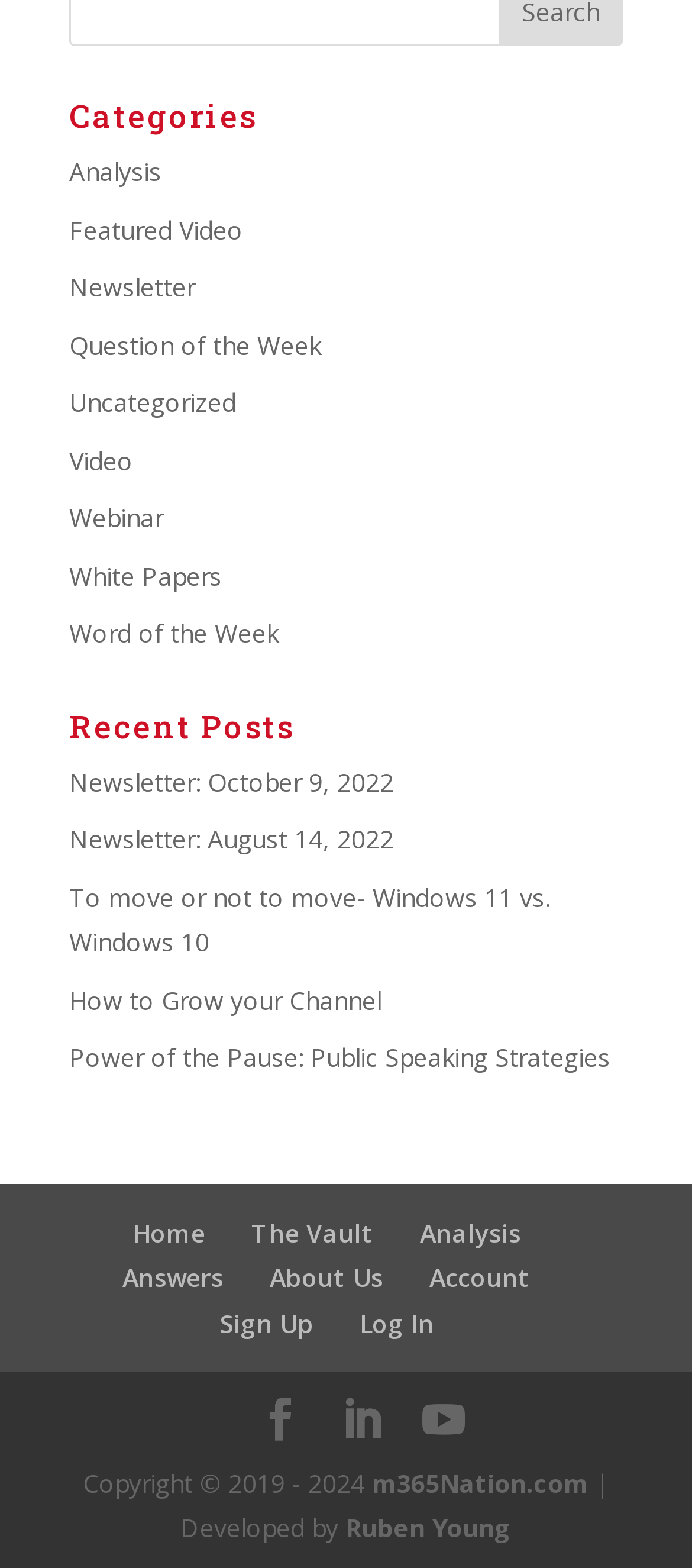What is the copyright year range?
Craft a detailed and extensive response to the question.

The copyright year range is '2019 - 2024' because it is stated in the StaticText element with a bounding box coordinate of [0.119, 0.935, 0.537, 0.956].